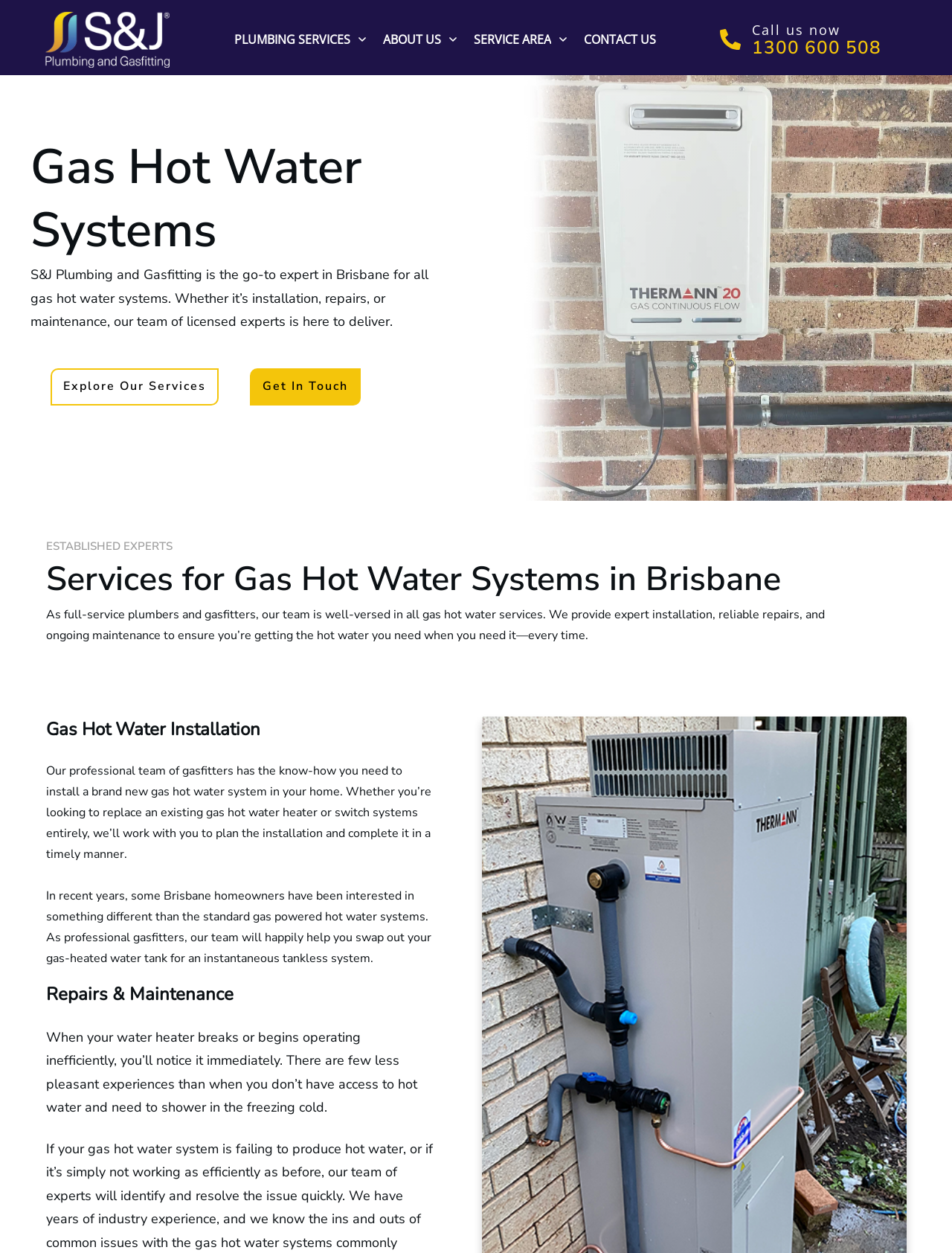Extract the bounding box for the UI element that matches this description: "title="S-J-logo_optimised"".

[0.047, 0.009, 0.178, 0.054]